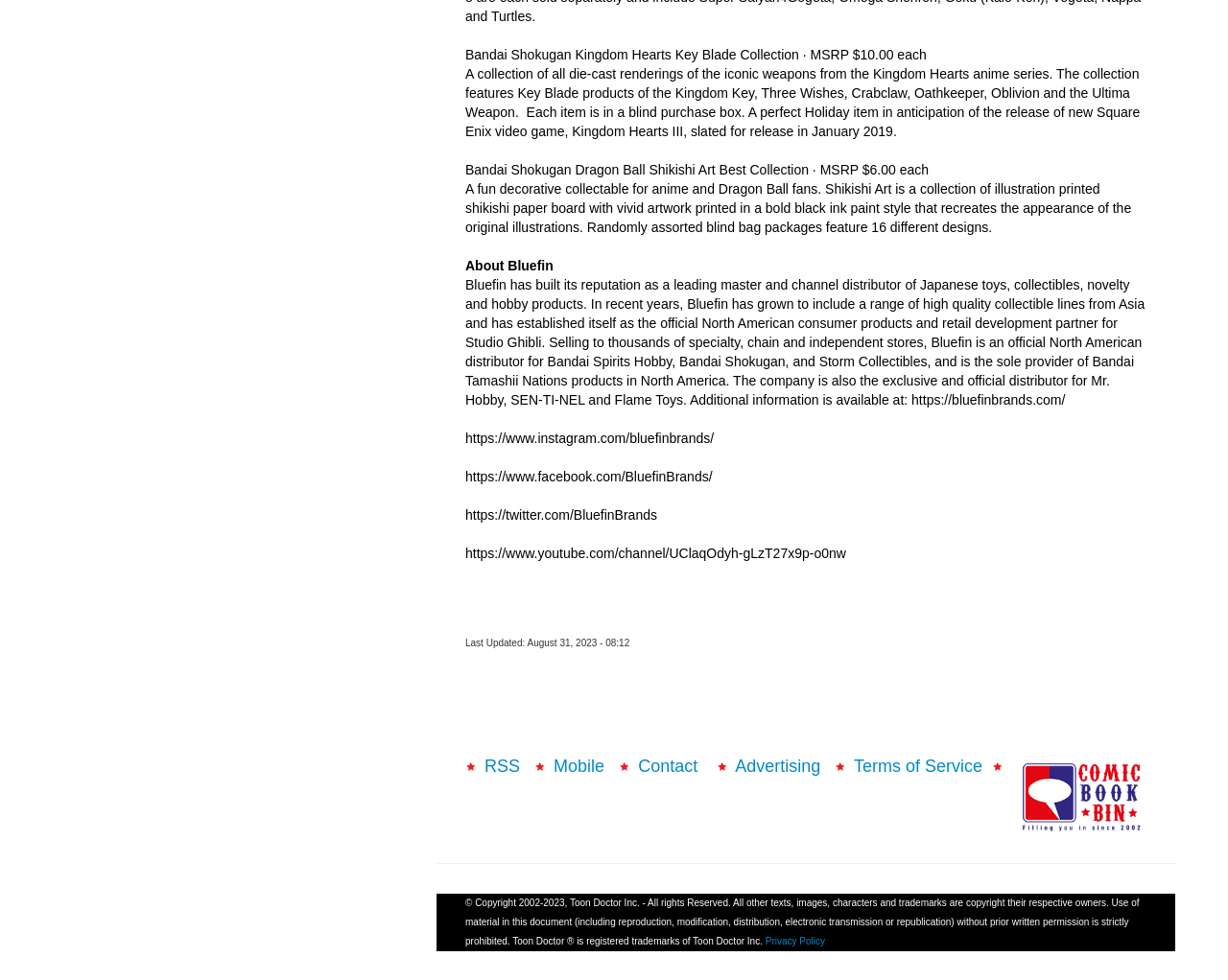Determine the bounding box for the HTML element described here: "Privacy Policy". The coordinates should be given as [left, top, right, bottom] with each number being a float between 0 and 1.

[0.623, 0.955, 0.672, 0.966]